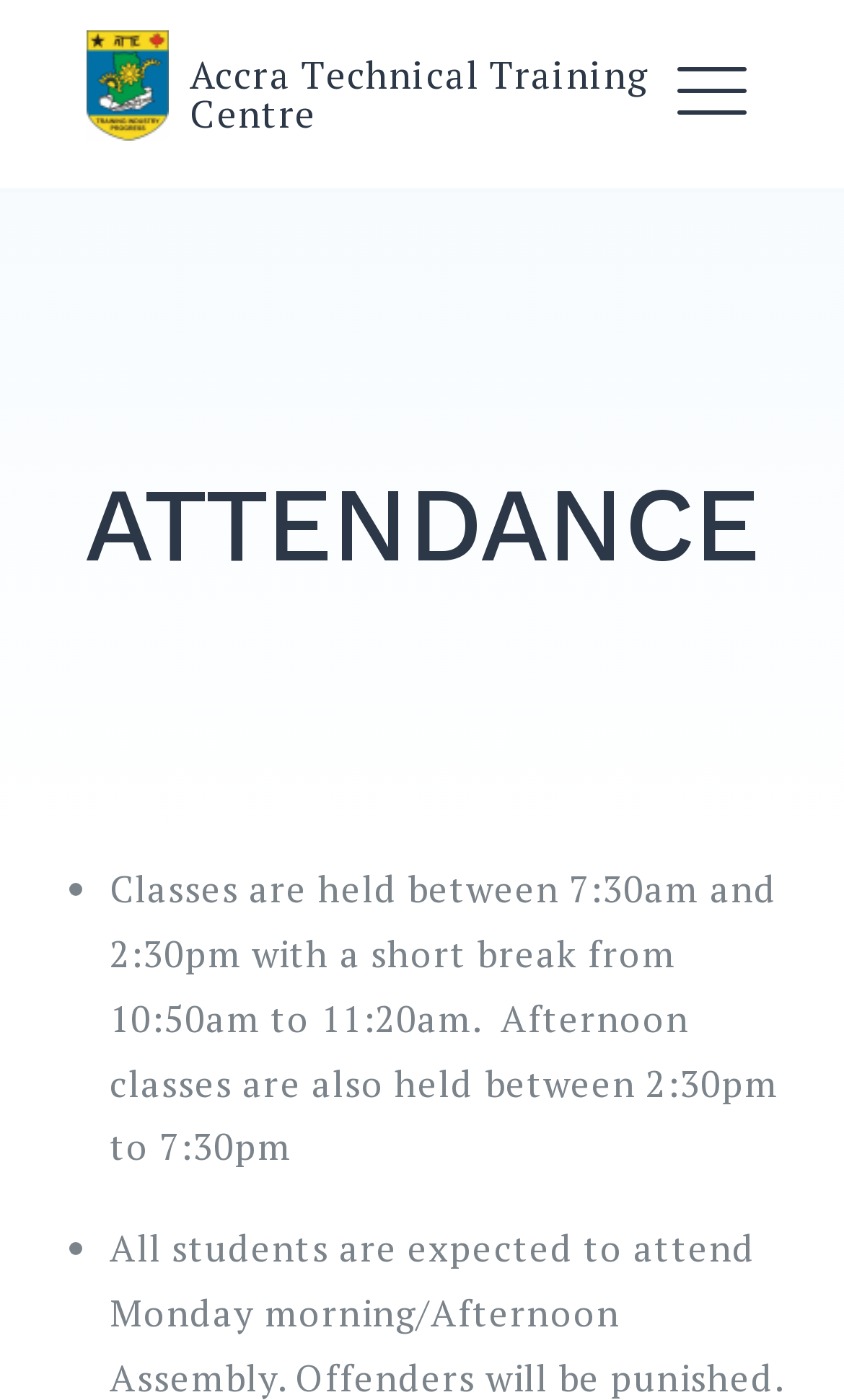How many breaks are there in a day?
Using the image, respond with a single word or phrase.

1